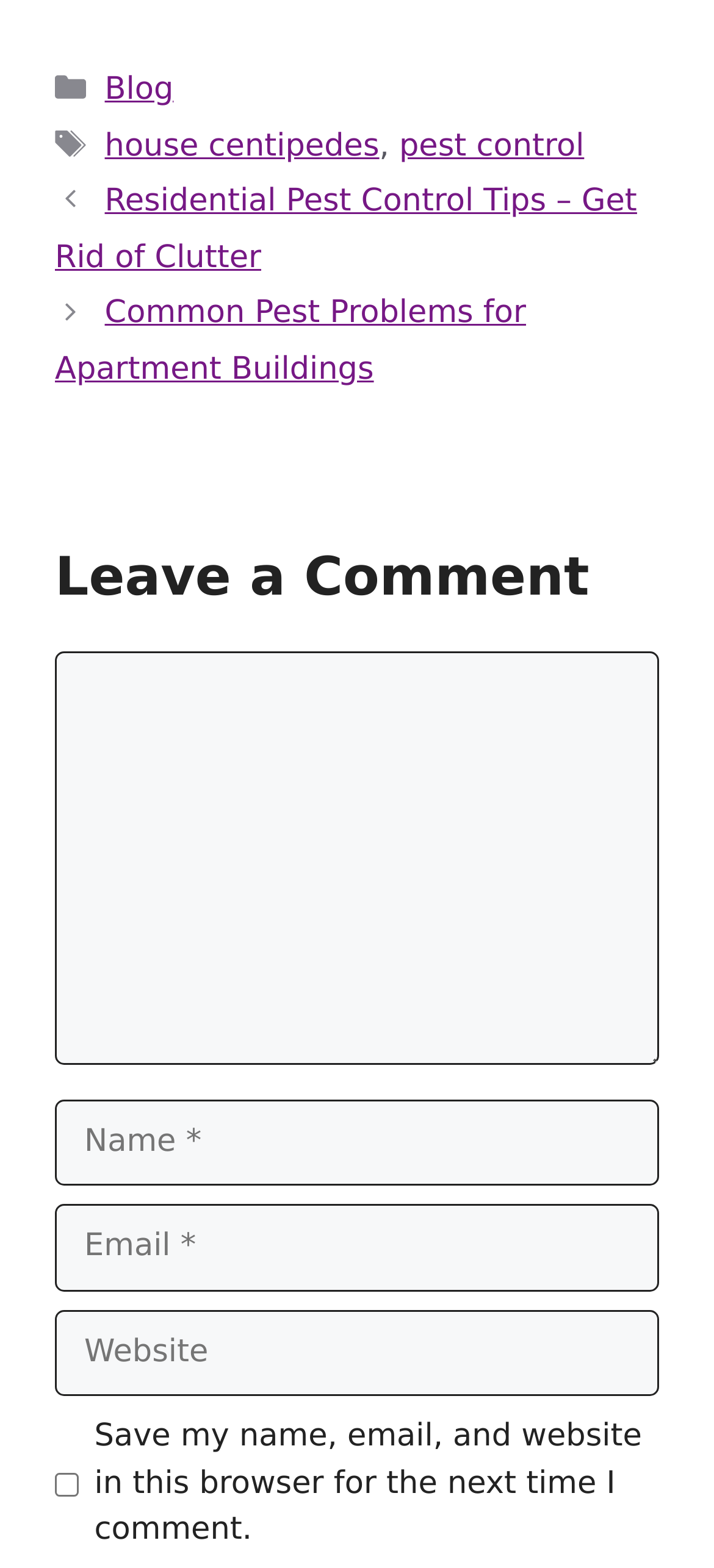How many textboxes are required in the comment section?
Using the image as a reference, answer with just one word or a short phrase.

3